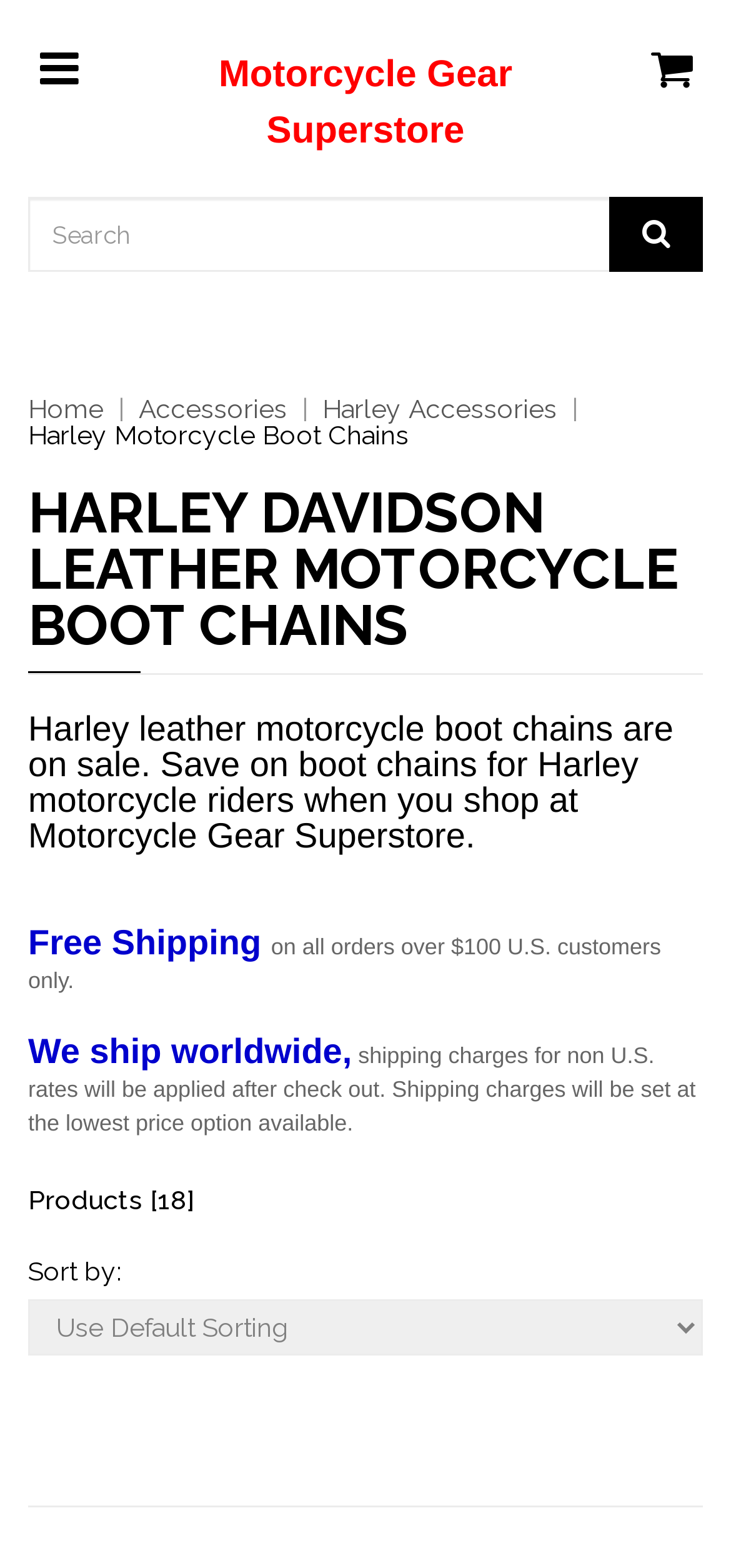Find the bounding box coordinates of the element to click in order to complete this instruction: "Go to the home page". The bounding box coordinates must be four float numbers between 0 and 1, denoted as [left, top, right, bottom].

[0.038, 0.251, 0.141, 0.27]